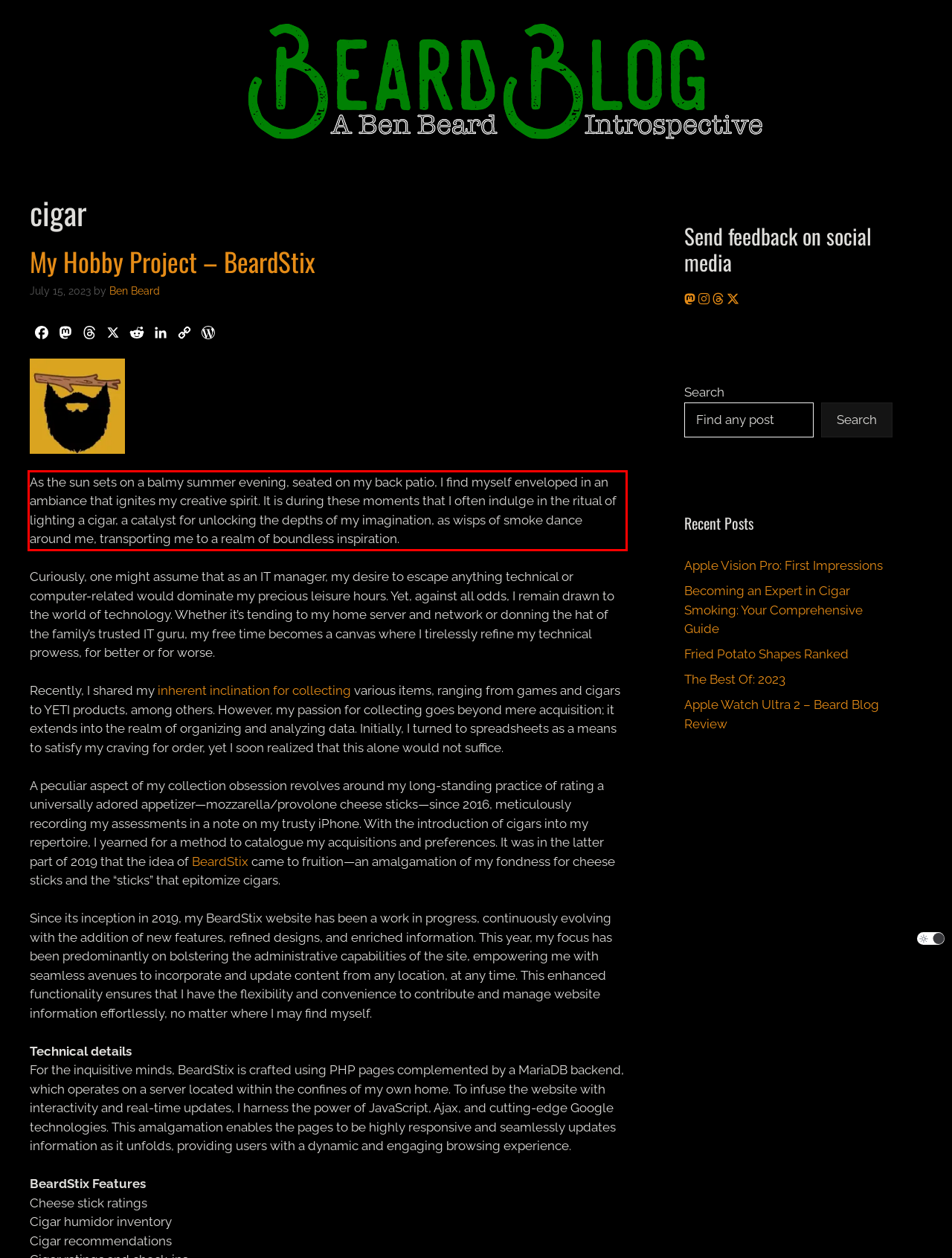Identify the text inside the red bounding box on the provided webpage screenshot by performing OCR.

As the sun sets on a balmy summer evening, seated on my back patio, I find myself enveloped in an ambiance that ignites my creative spirit. It is during these moments that I often indulge in the ritual of lighting a cigar, a catalyst for unlocking the depths of my imagination, as wisps of smoke dance around me, transporting me to a realm of boundless inspiration.